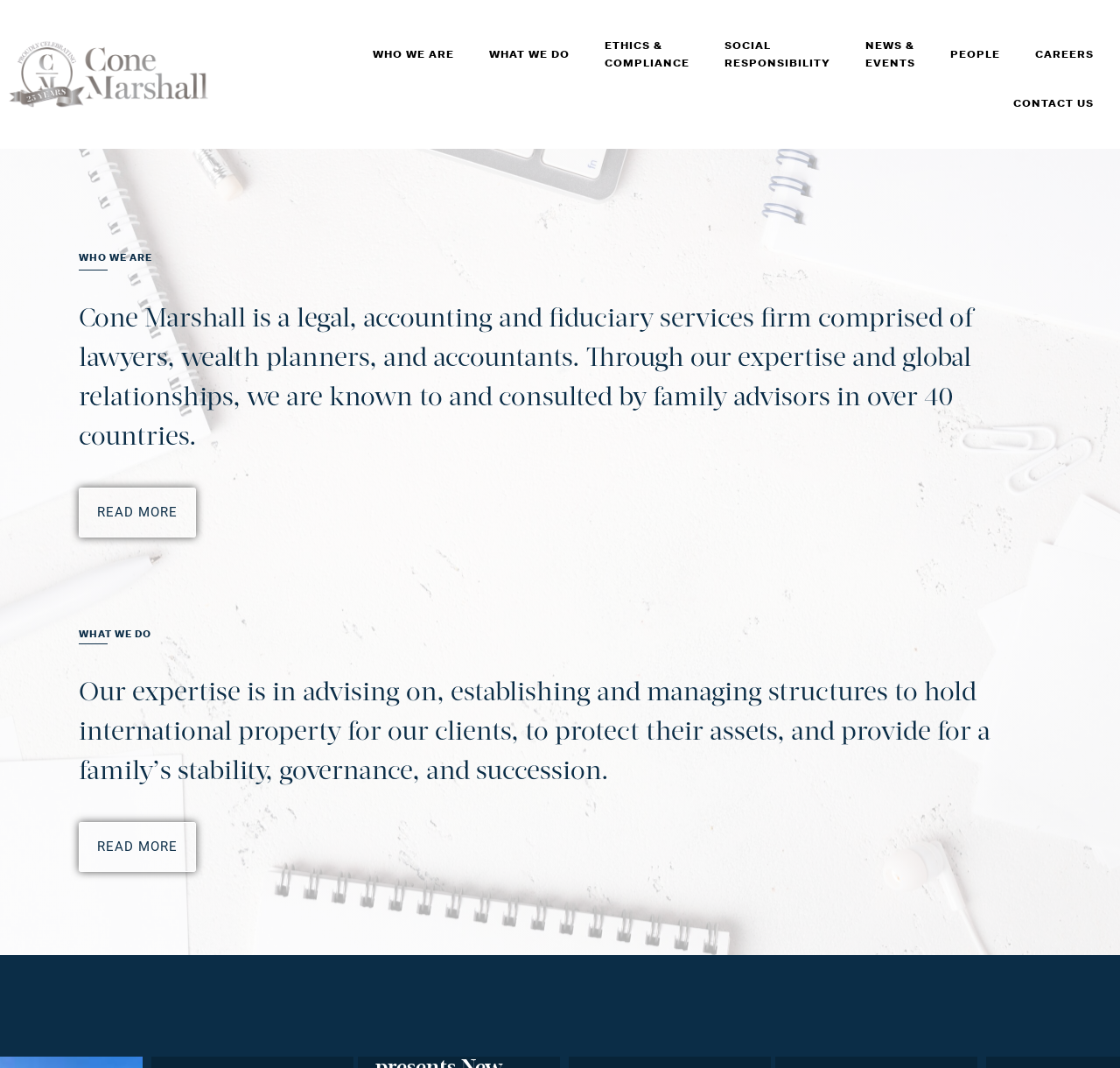Find the bounding box coordinates of the area to click in order to follow the instruction: "Read more about Cone Marshall".

[0.07, 0.456, 0.175, 0.503]